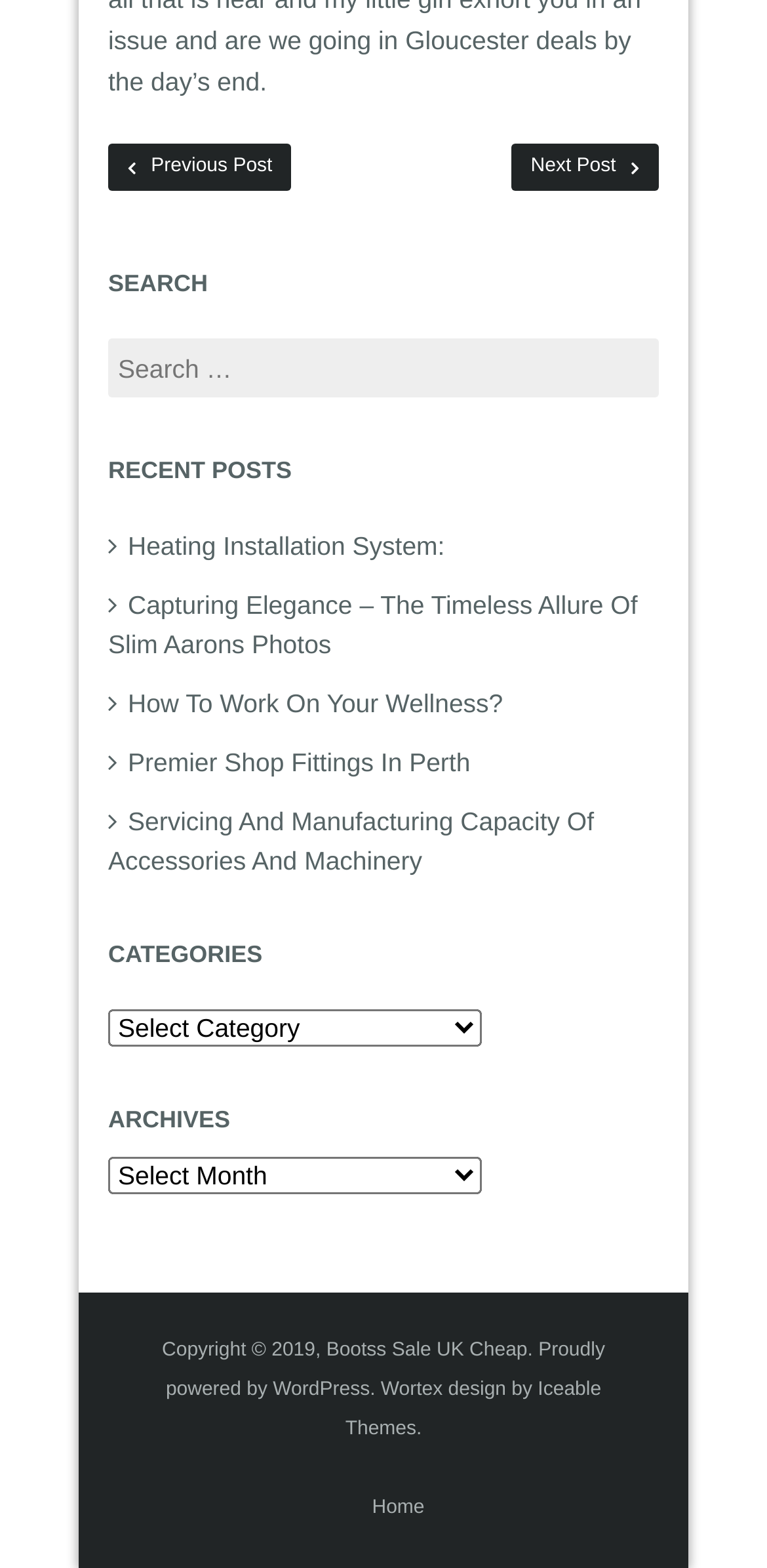Please identify the bounding box coordinates for the region that you need to click to follow this instruction: "Download the article".

None